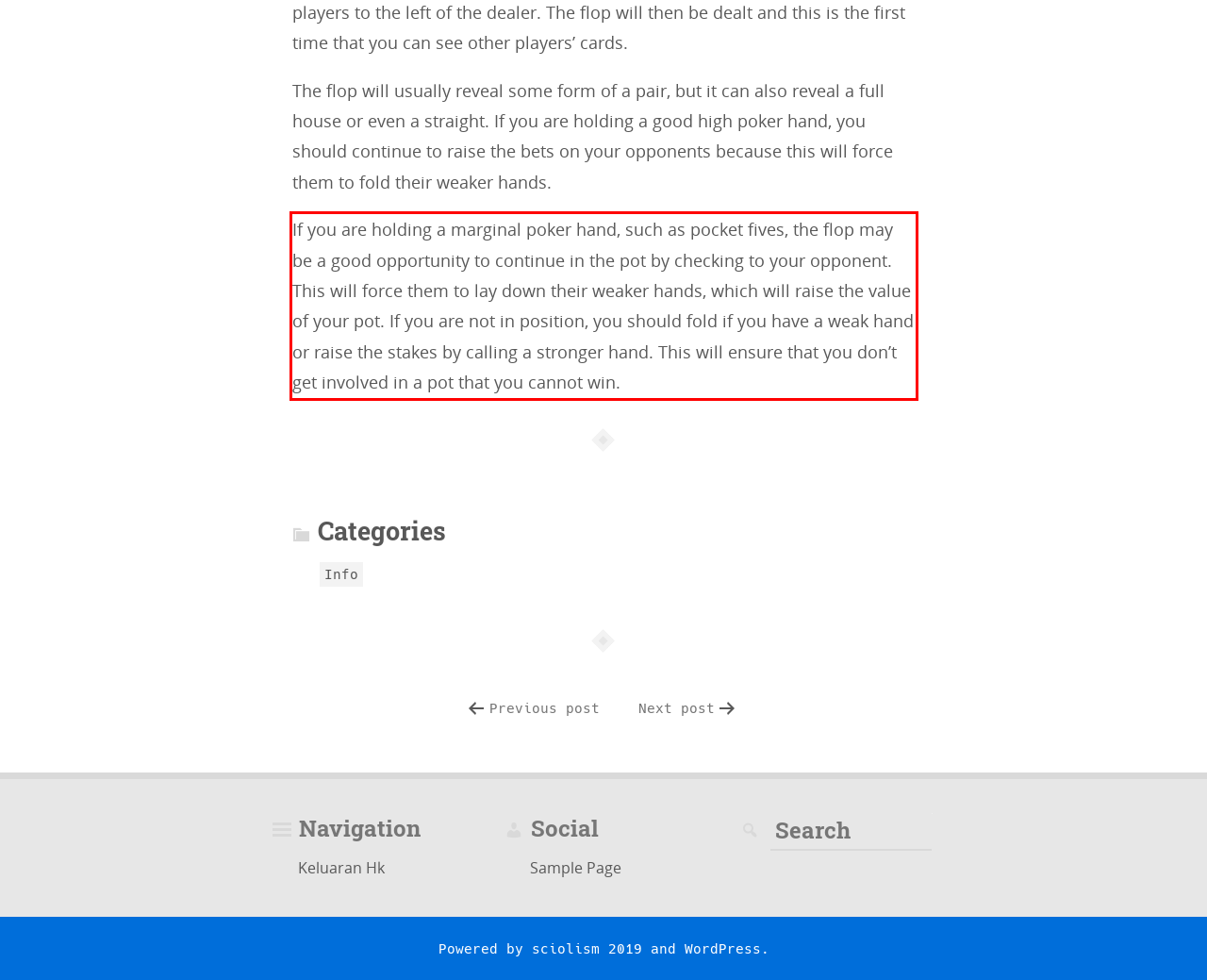Please identify and extract the text from the UI element that is surrounded by a red bounding box in the provided webpage screenshot.

If you are holding a marginal poker hand, such as pocket fives, the flop may be a good opportunity to continue in the pot by checking to your opponent. This will force them to lay down their weaker hands, which will raise the value of your pot. If you are not in position, you should fold if you have a weak hand or raise the stakes by calling a stronger hand. This will ensure that you don’t get involved in a pot that you cannot win.